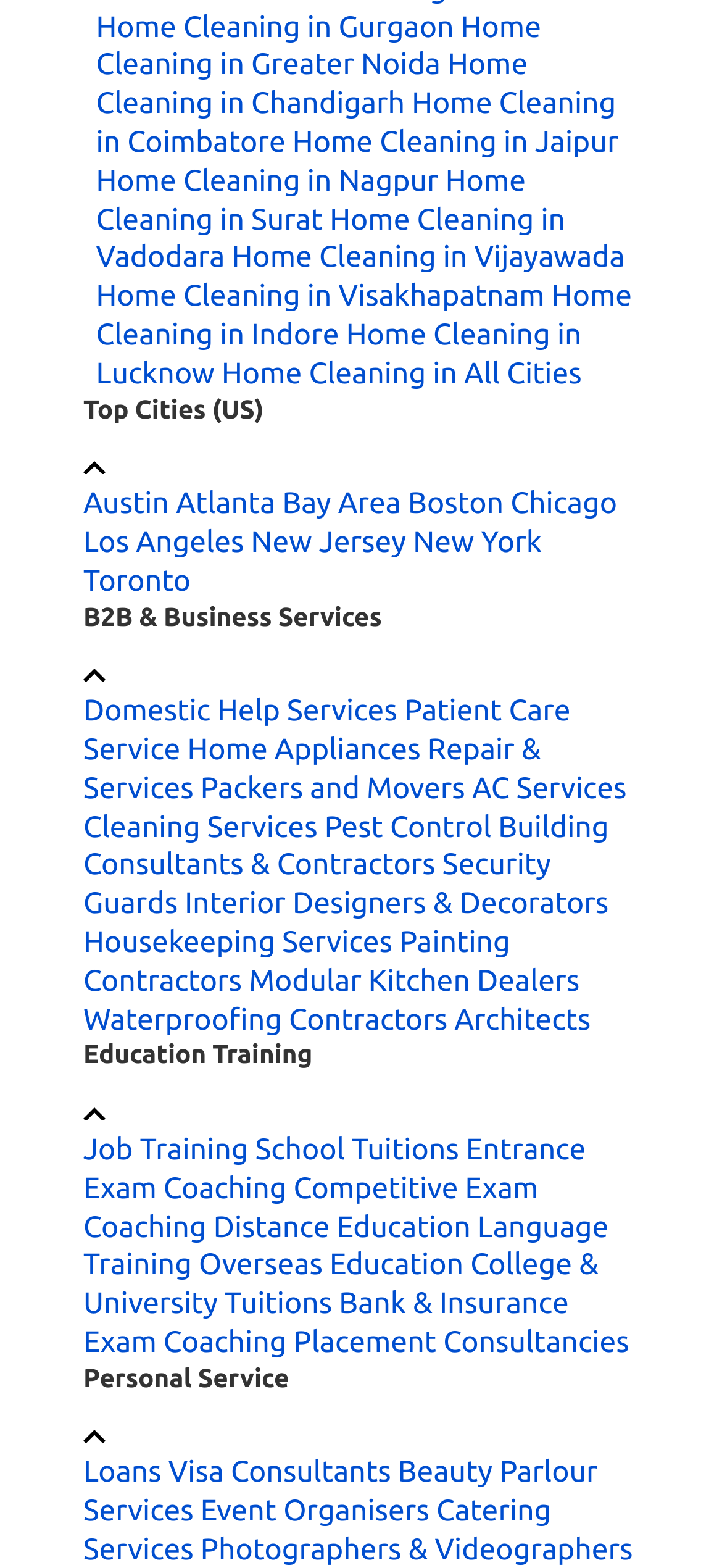Based on the description "Austin", find the bounding box of the specified UI element.

[0.115, 0.311, 0.234, 0.332]